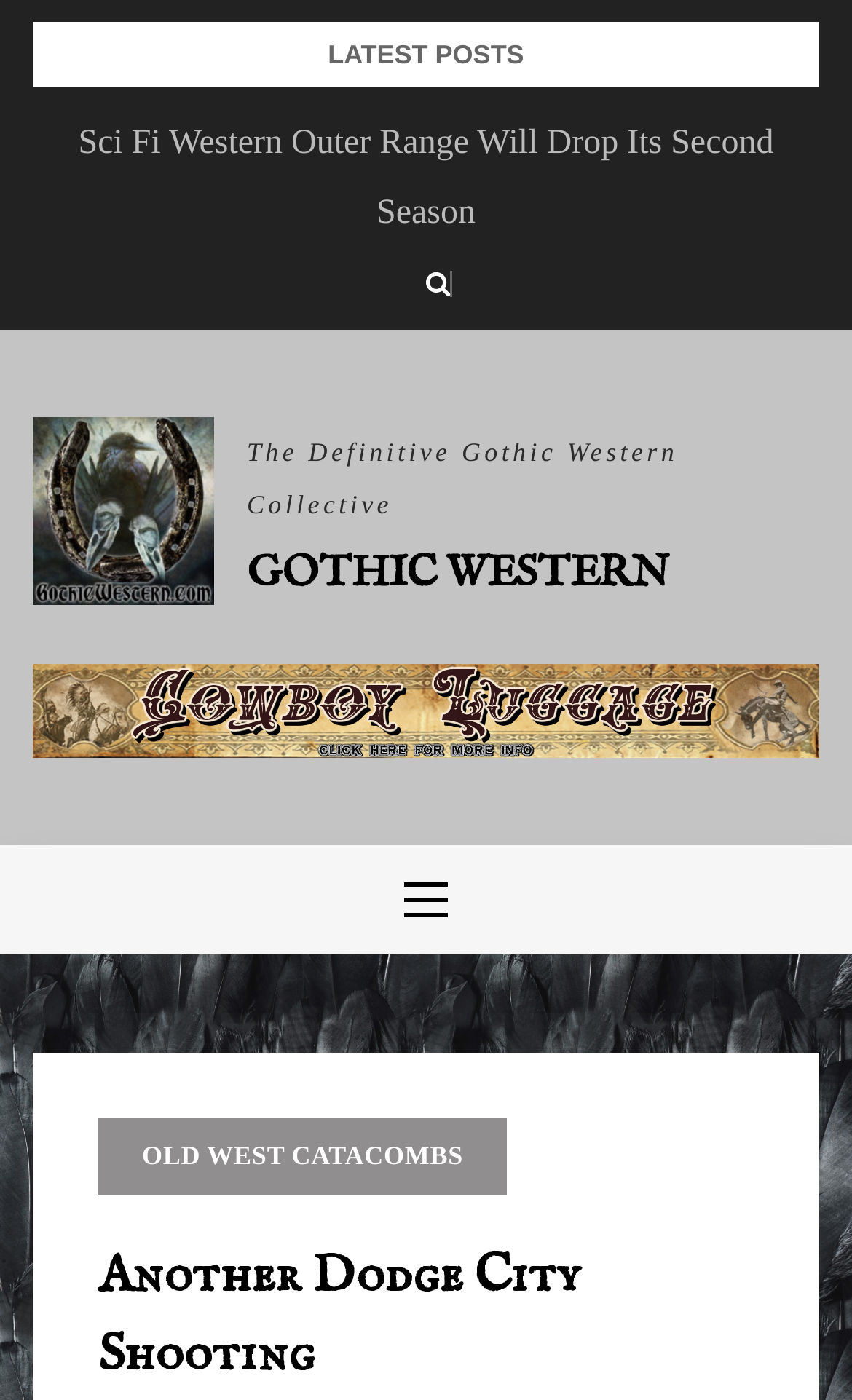Determine the heading of the webpage and extract its text content.

Another Dodge City Shooting